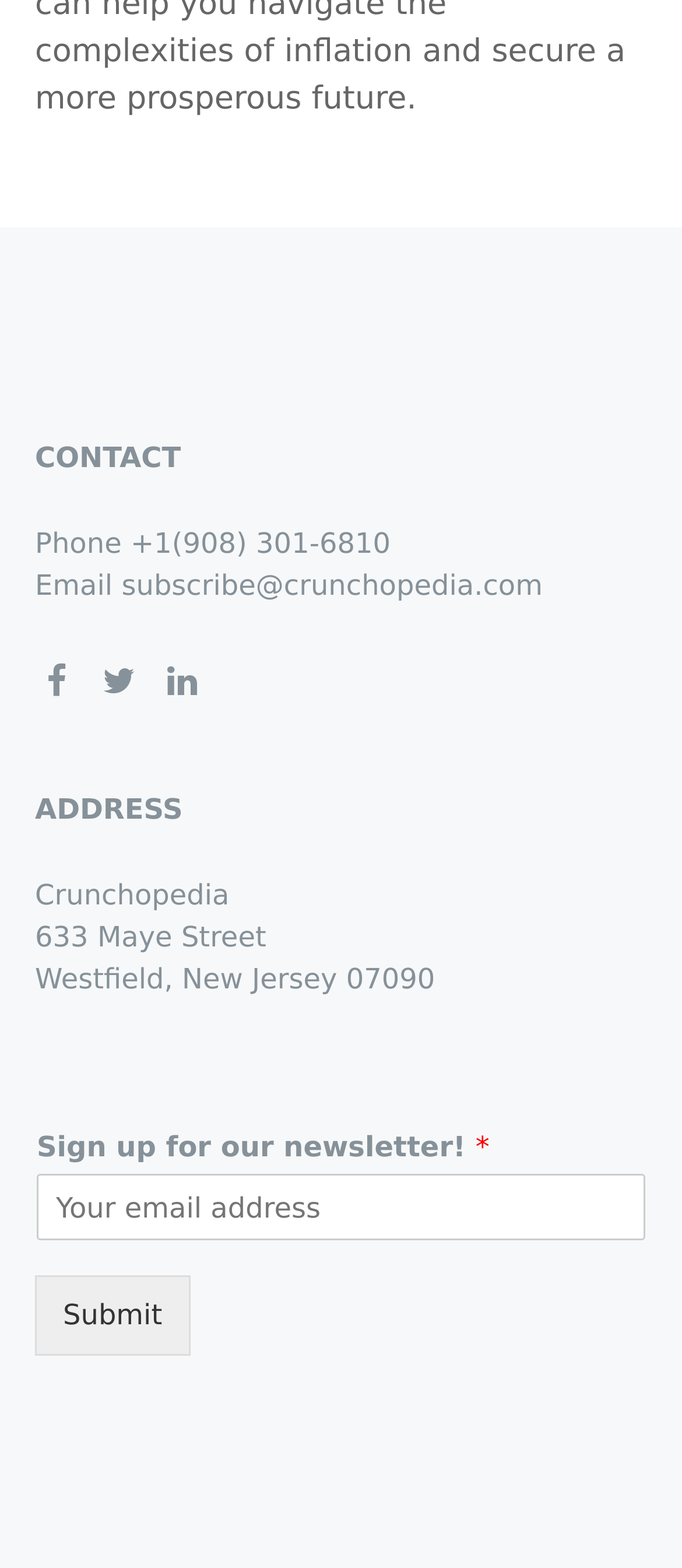Locate the bounding box coordinates of the element that should be clicked to execute the following instruction: "Click the phone number".

[0.226, 0.336, 0.573, 0.357]